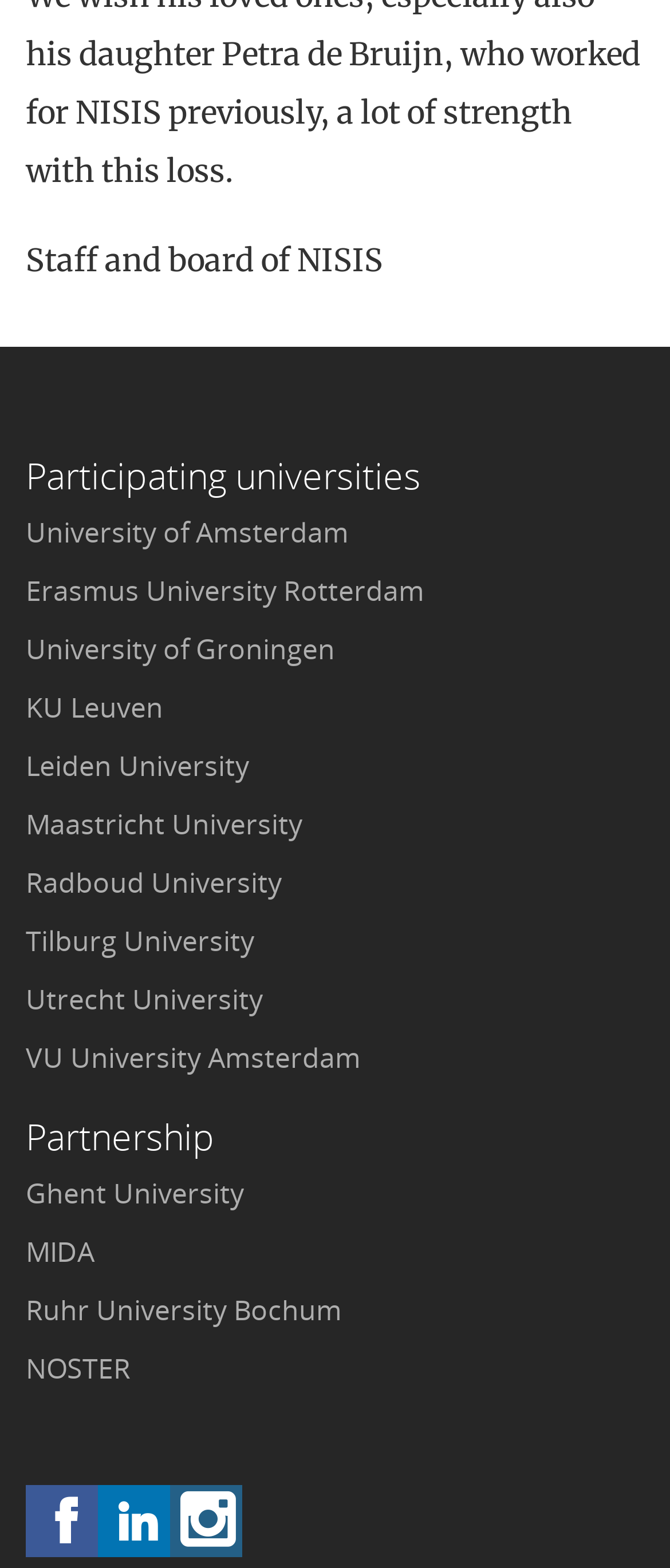Locate the bounding box coordinates of the element you need to click to accomplish the task described by this instruction: "View Maastricht University".

[0.038, 0.513, 0.451, 0.537]